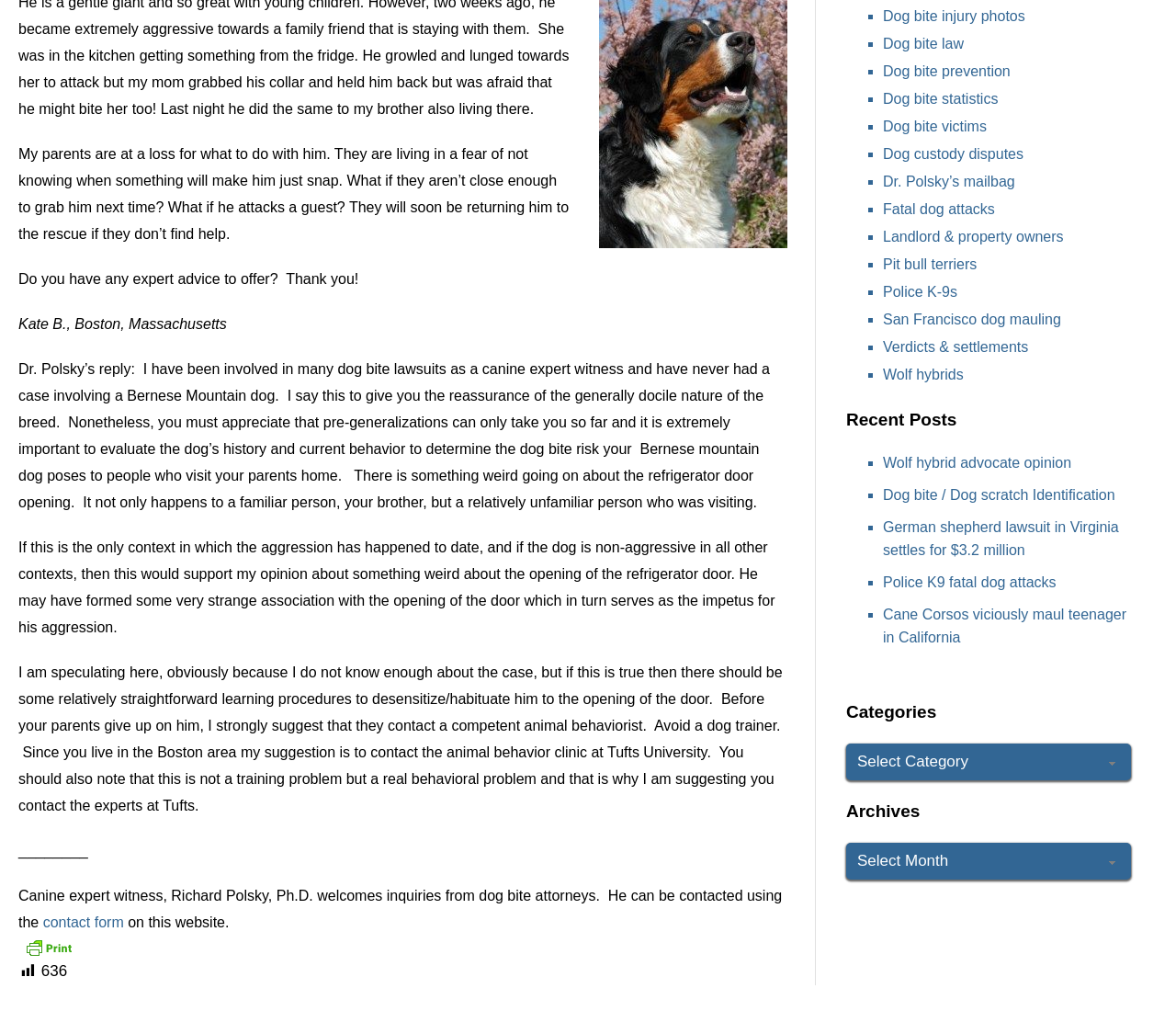Given the description of a UI element: "Dog bite law", identify the bounding box coordinates of the matching element in the webpage screenshot.

[0.751, 0.035, 0.82, 0.051]